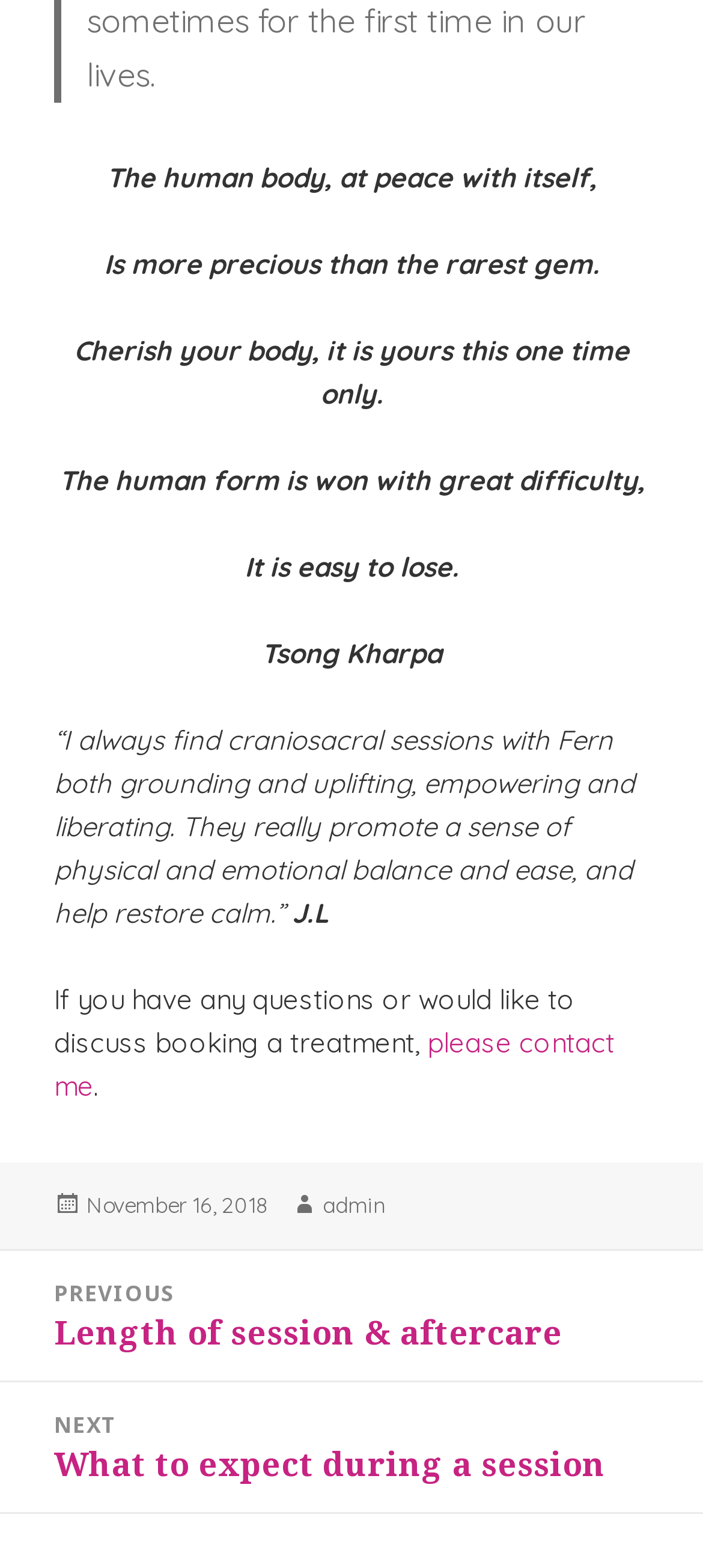Refer to the image and provide a thorough answer to this question:
What is the title of the previous post?

I found the title of the previous post by looking at the navigation section of the webpage, where it says 'Previous post:' followed by a link 'Length of session & aftercare'.